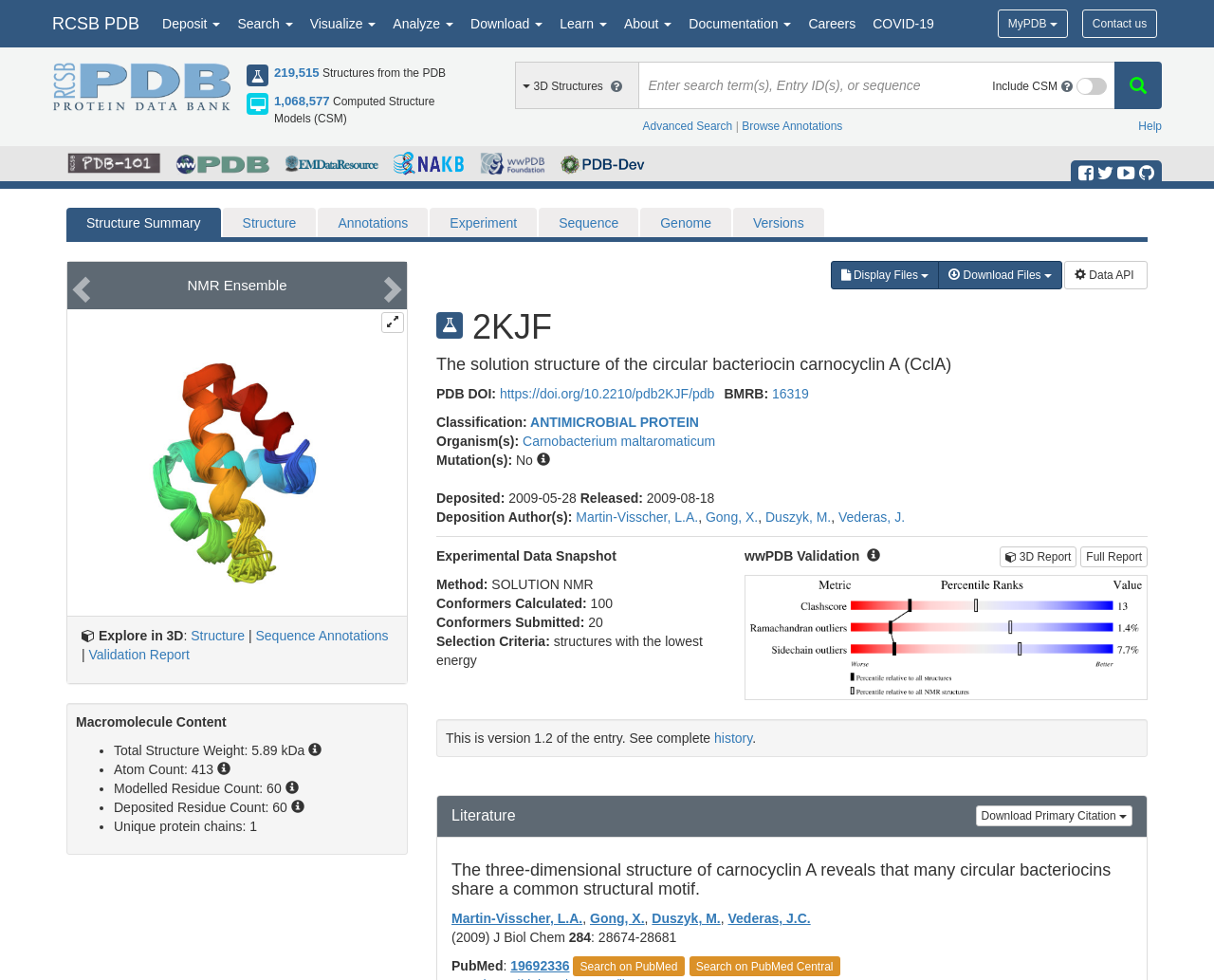Bounding box coordinates are specified in the format (top-left x, top-left y, bottom-right x, bottom-right y). All values are floating point numbers bounded between 0 and 1. Please provide the bounding box coordinate of the region this sentence describes: COVID-19

[0.712, 0.0, 0.776, 0.048]